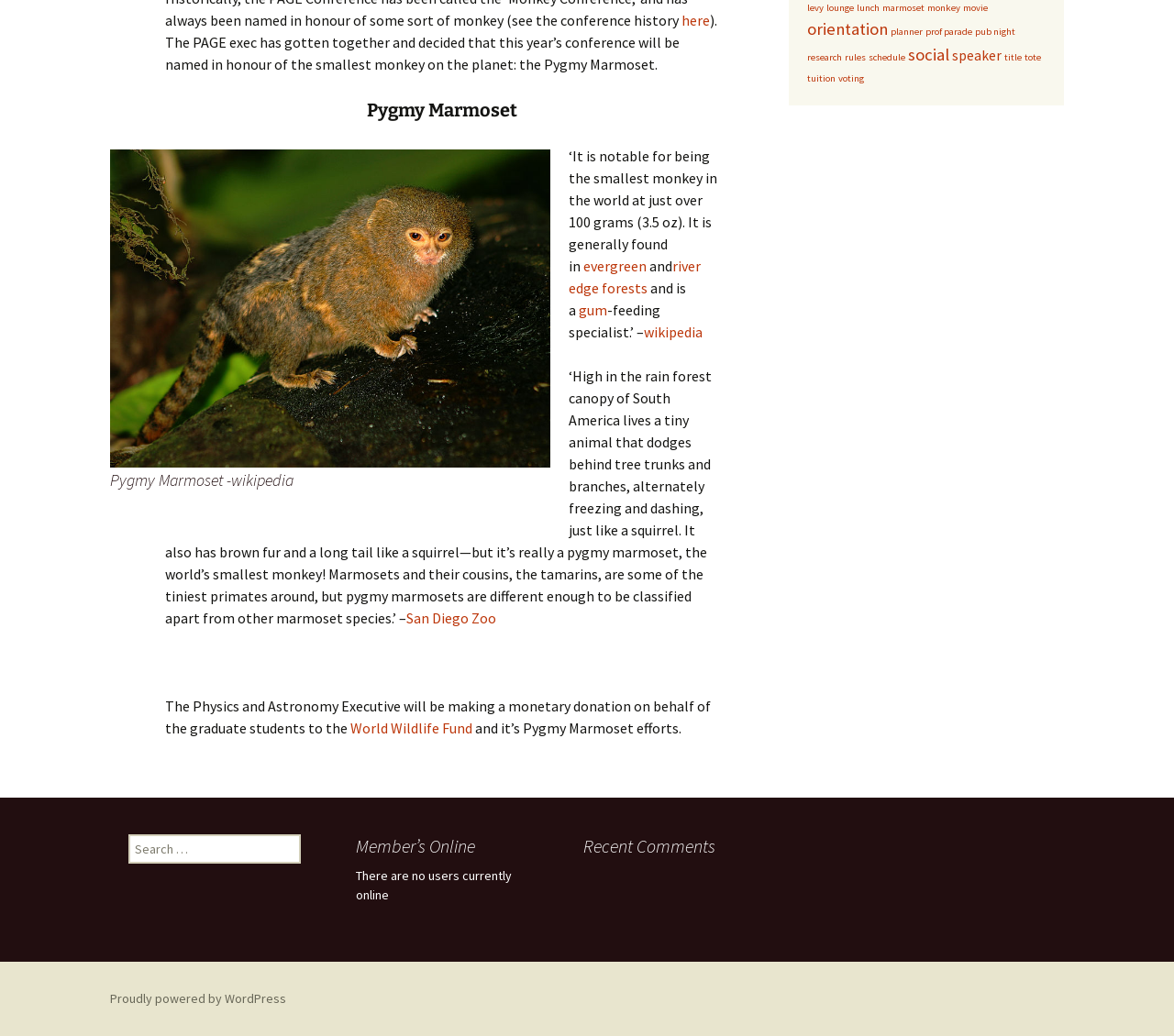Find and provide the bounding box coordinates for the UI element described with: "World Wildlife Fund".

[0.298, 0.694, 0.402, 0.711]